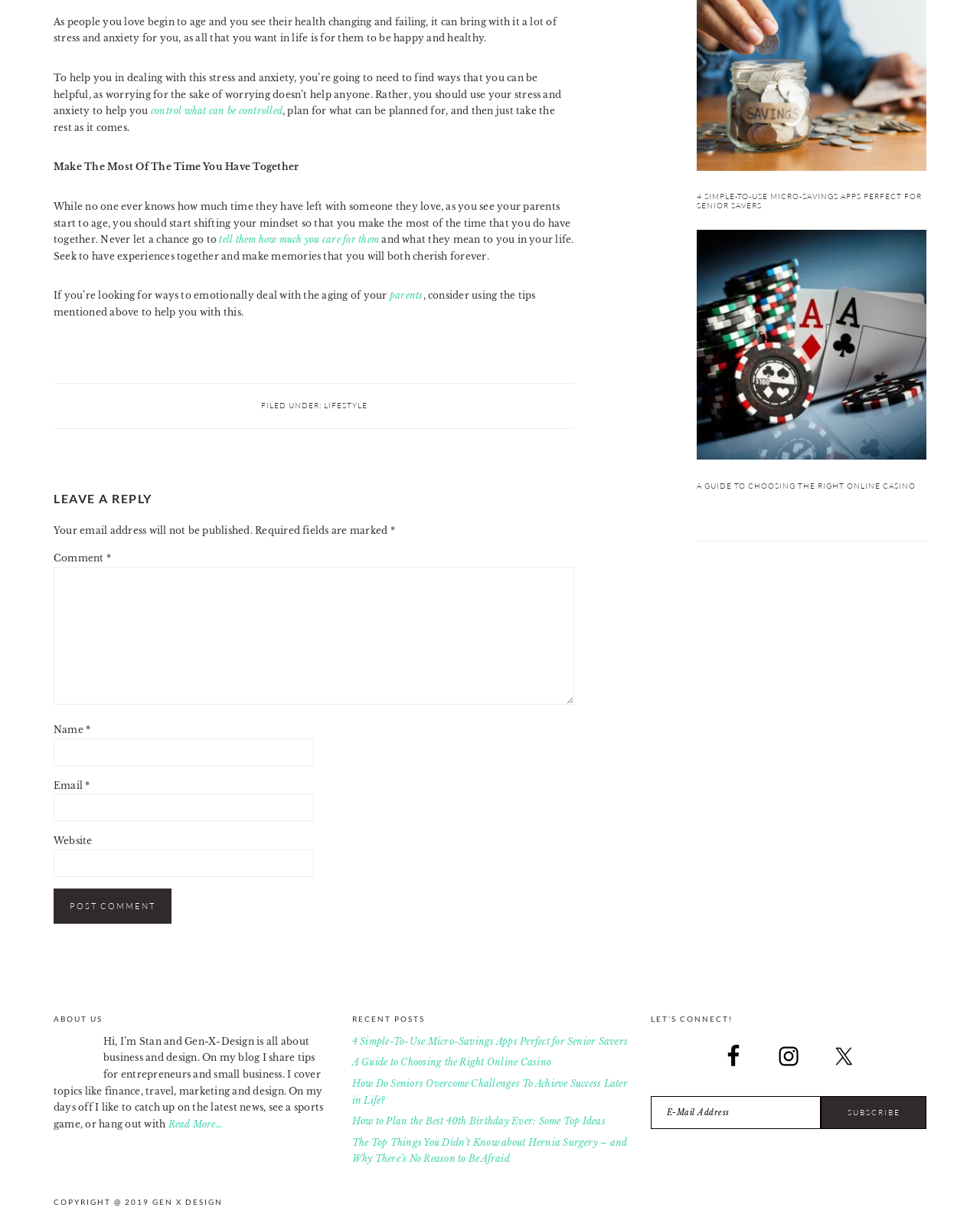Please find the bounding box coordinates of the element that must be clicked to perform the given instruction: "Visit the Facebook page". The coordinates should be four float numbers from 0 to 1, i.e., [left, top, right, bottom].

[0.725, 0.844, 0.772, 0.882]